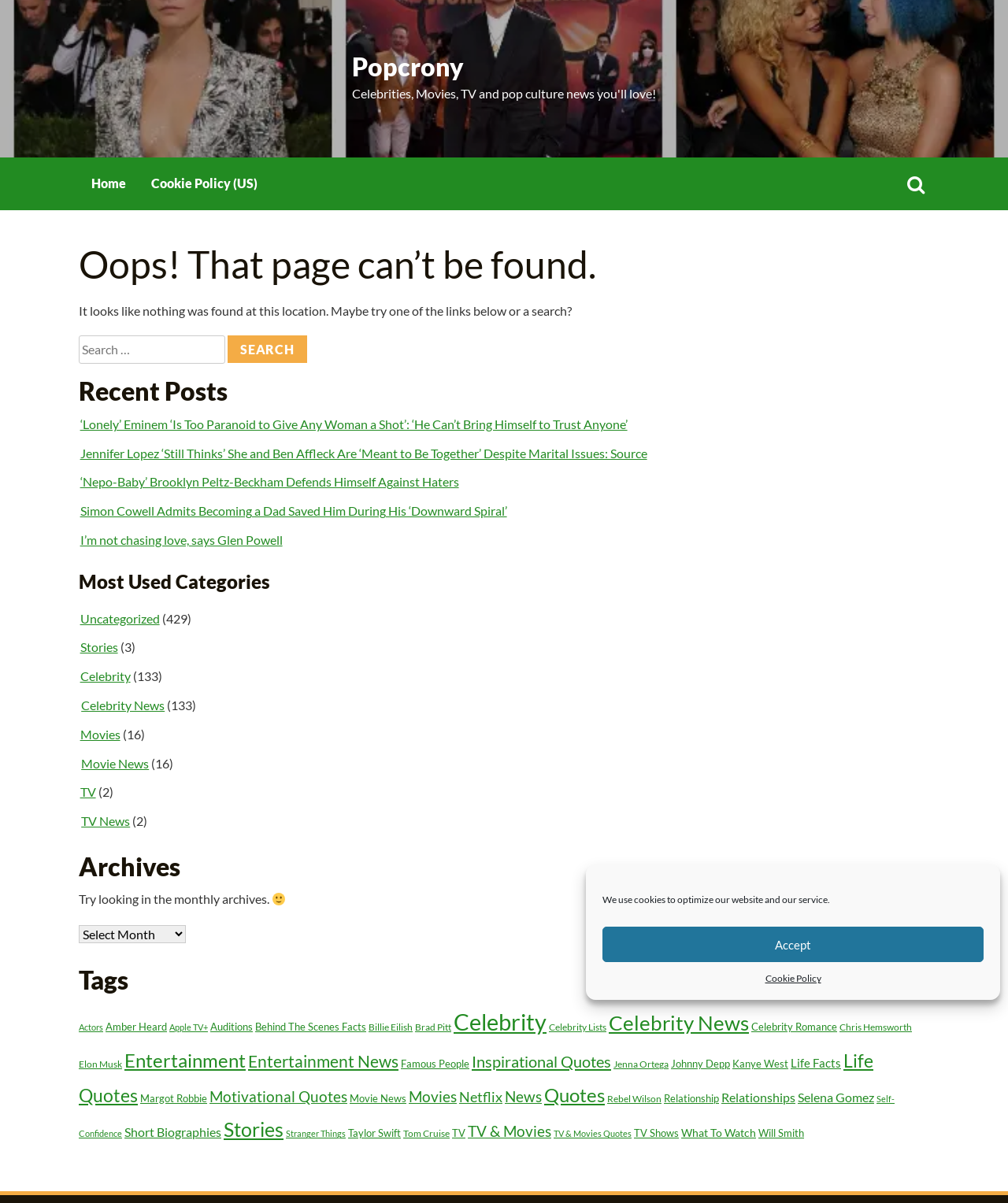Find and provide the bounding box coordinates for the UI element described here: "News". The coordinates should be given as four float numbers between 0 and 1: [left, top, right, bottom].

[0.501, 0.904, 0.538, 0.919]